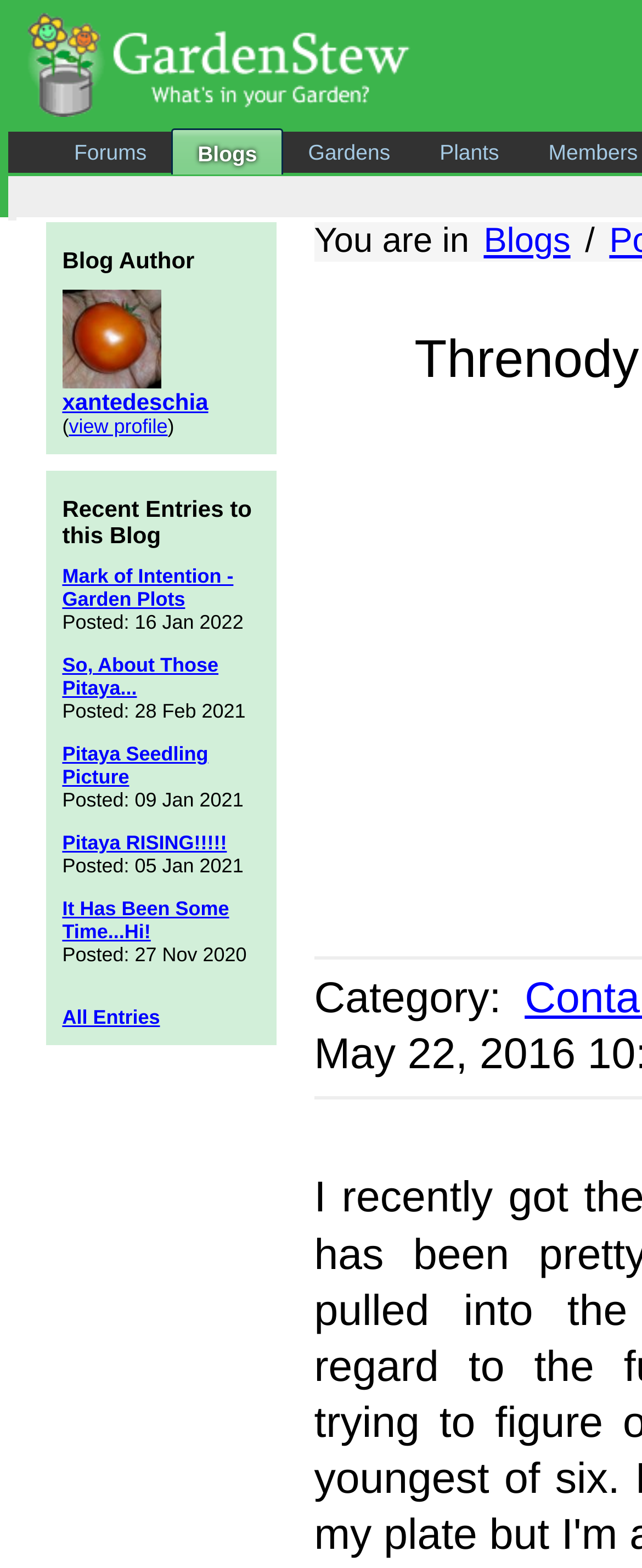Please respond to the question with a concise word or phrase:
What is the title of the most recent blog entry?

Mark of Intention - Garden Plots